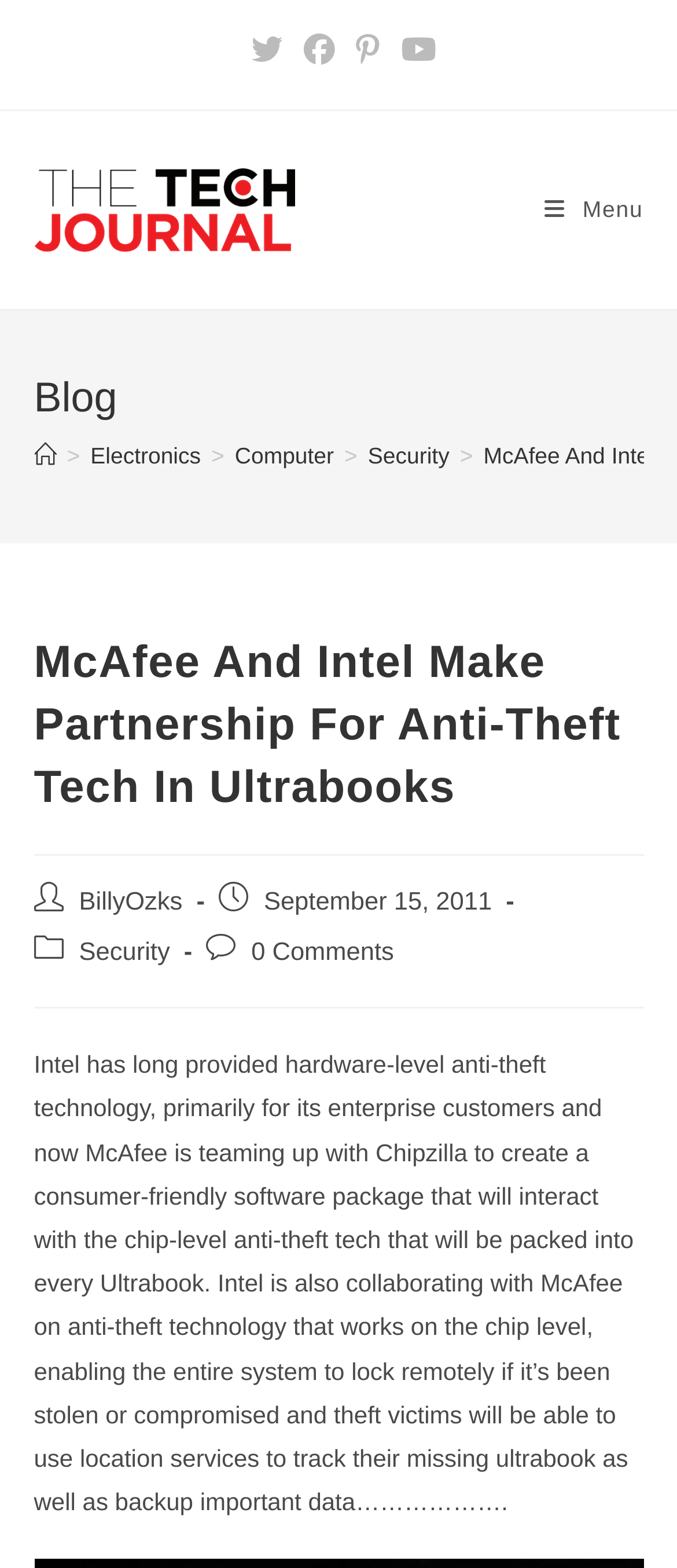Can you determine the bounding box coordinates of the area that needs to be clicked to fulfill the following instruction: "View BillyOzks profile"?

[0.117, 0.567, 0.27, 0.584]